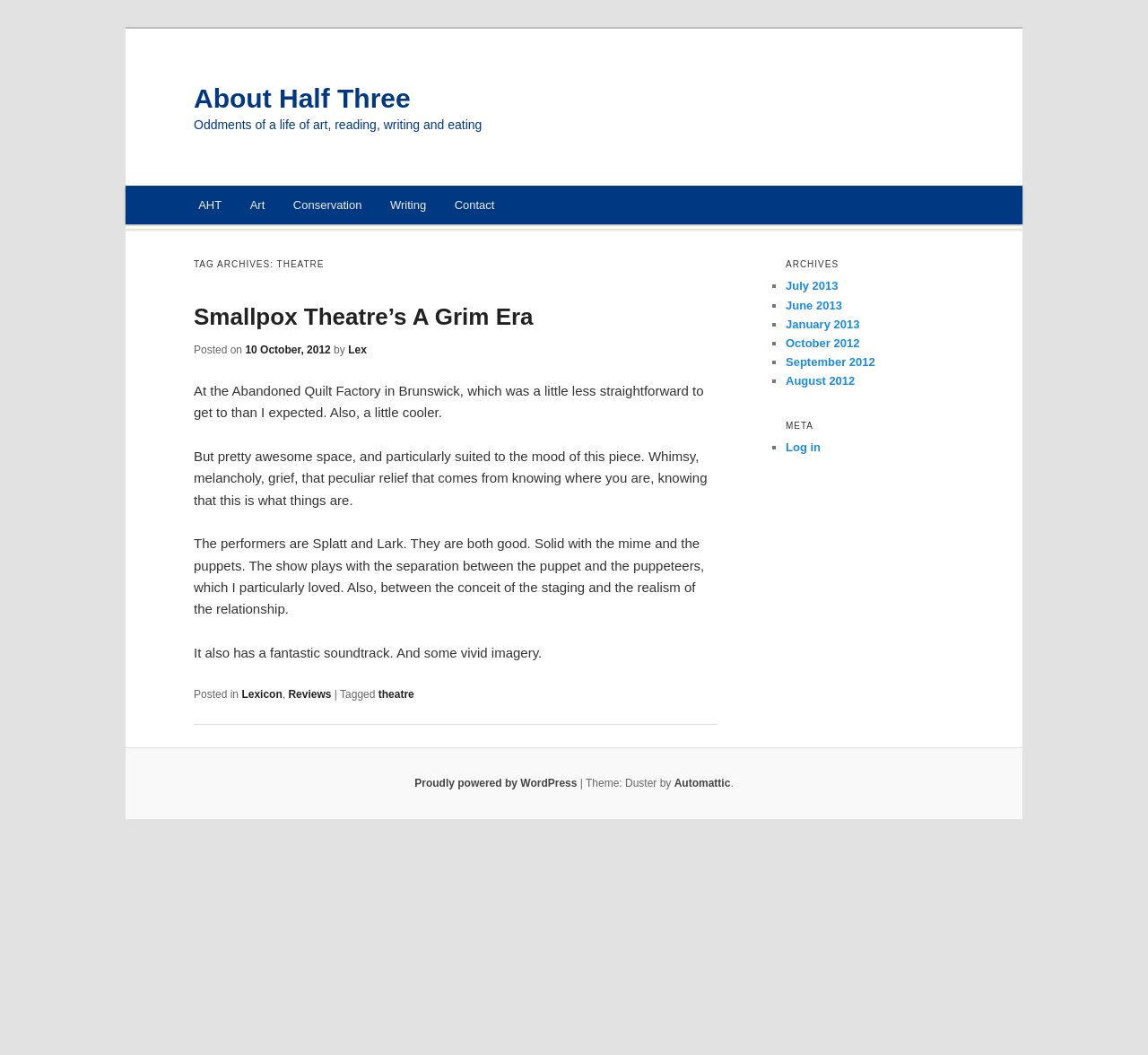Look at the image and write a detailed answer to the question: 
What is the name of the theme used by the website?

I found the answer by reading the text 'Theme: Duster by Automattic' which mentions the name of the theme used by the website as Duster.